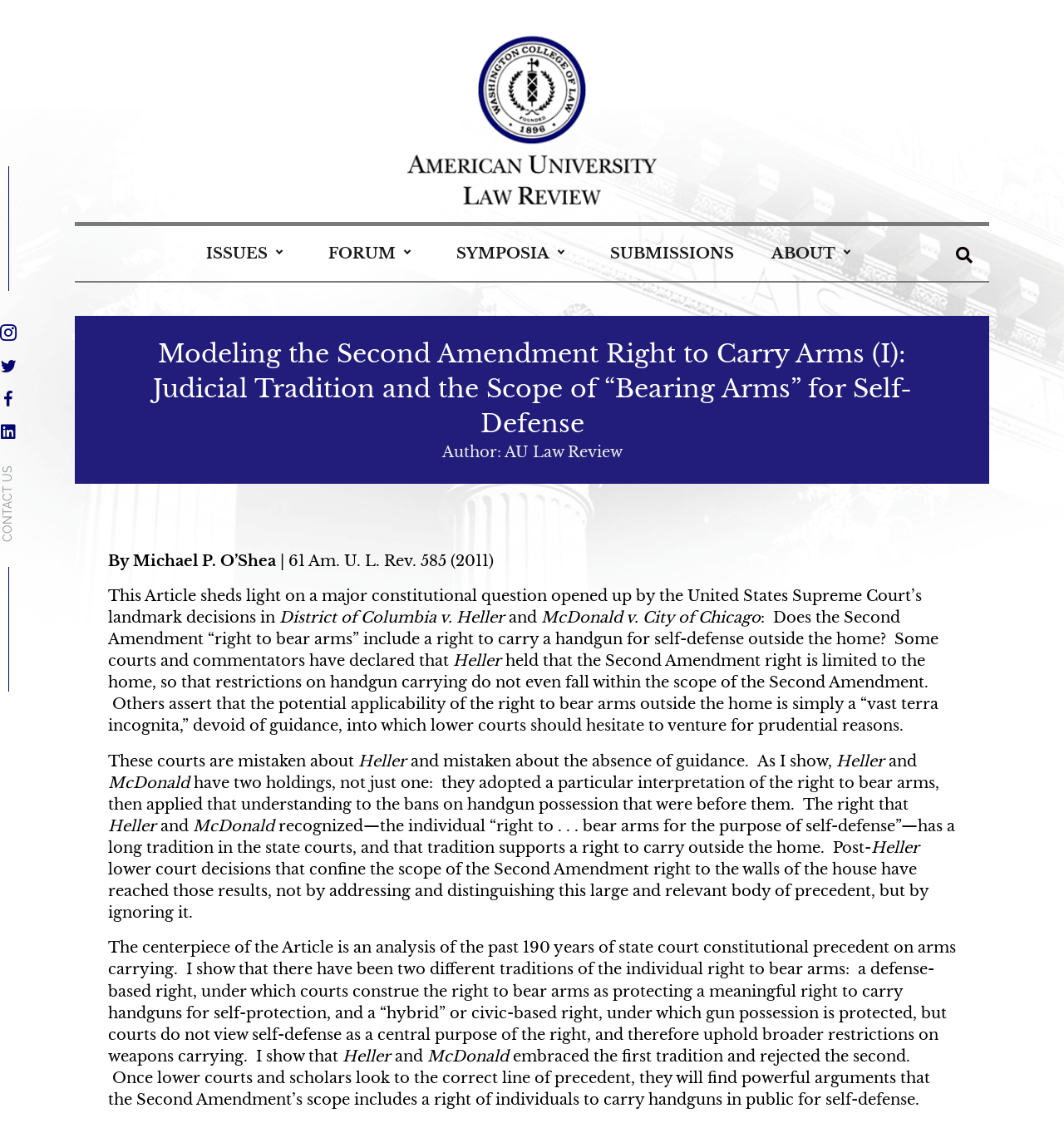What is the main topic of the article?
Use the image to give a comprehensive and detailed response to the question.

I found the main topic by reading the title and the text of the article, which discusses the Second Amendment right to carry arms and its interpretation by the courts.